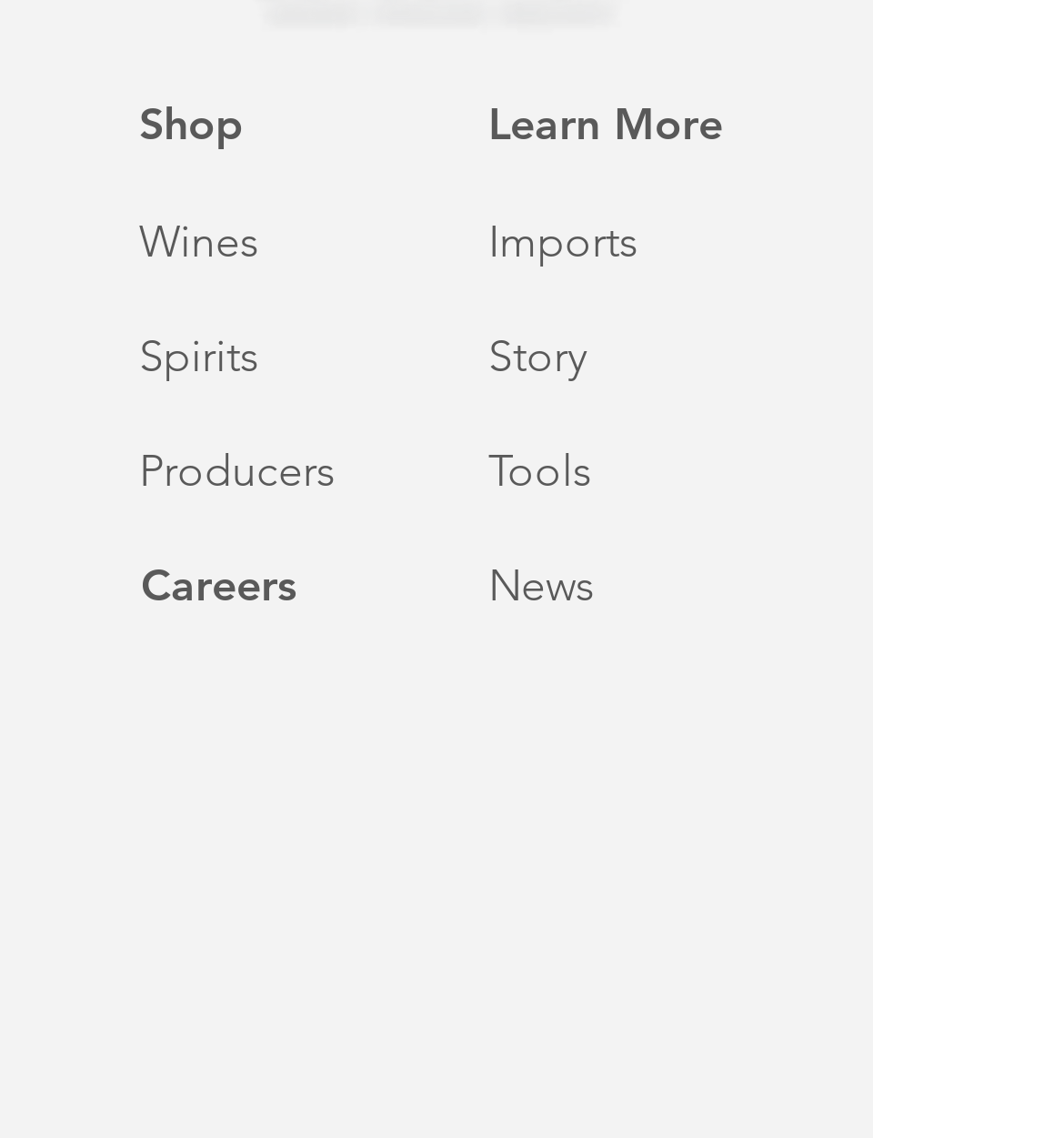Find the bounding box coordinates of the element to click in order to complete this instruction: "Check Careers". The bounding box coordinates must be four float numbers between 0 and 1, denoted as [left, top, right, bottom].

[0.051, 0.465, 0.359, 0.566]